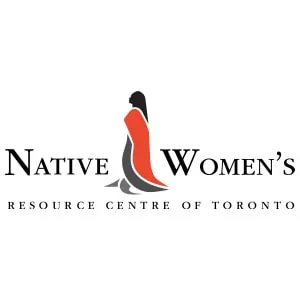Answer this question in one word or a short phrase: What does the logo evoke?

Strength and identity